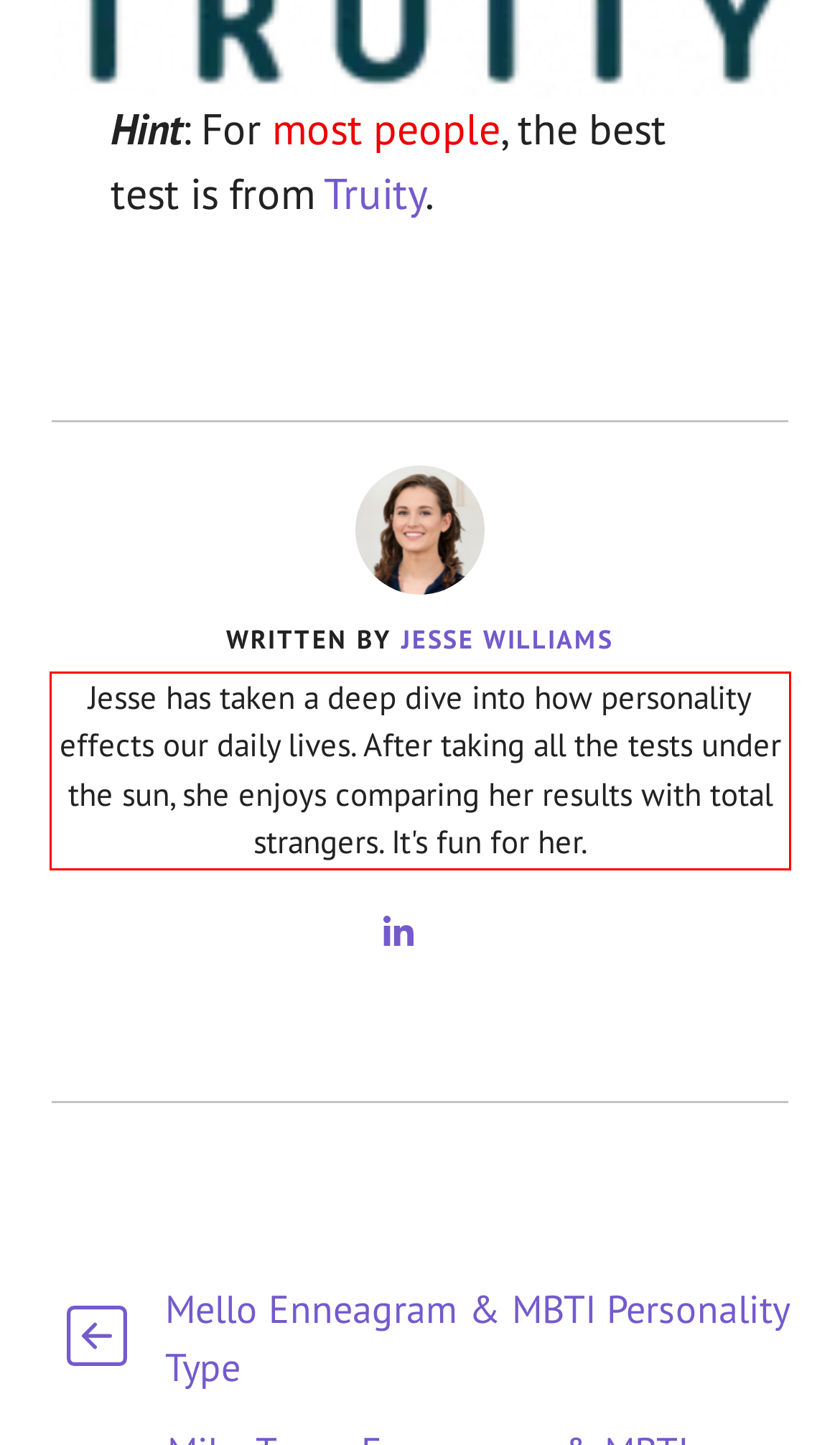Given a screenshot of a webpage, identify the red bounding box and perform OCR to recognize the text within that box.

Jesse has taken a deep dive into how personality effects our daily lives. After taking all the tests under the sun, she enjoys comparing her results with total strangers. It's fun for her.